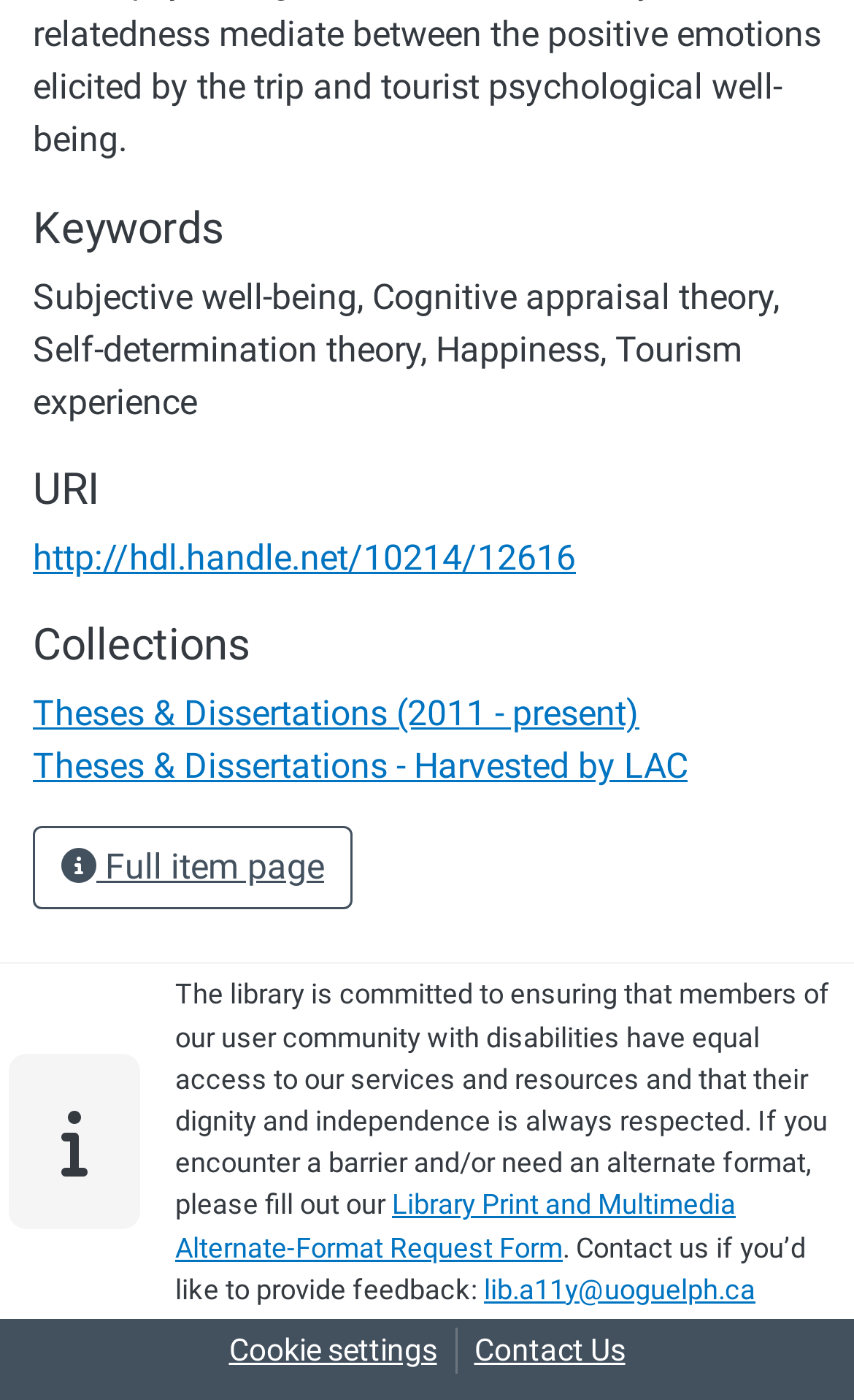Please determine the bounding box coordinates of the section I need to click to accomplish this instruction: "Request alternate format".

[0.205, 0.849, 0.862, 0.902]